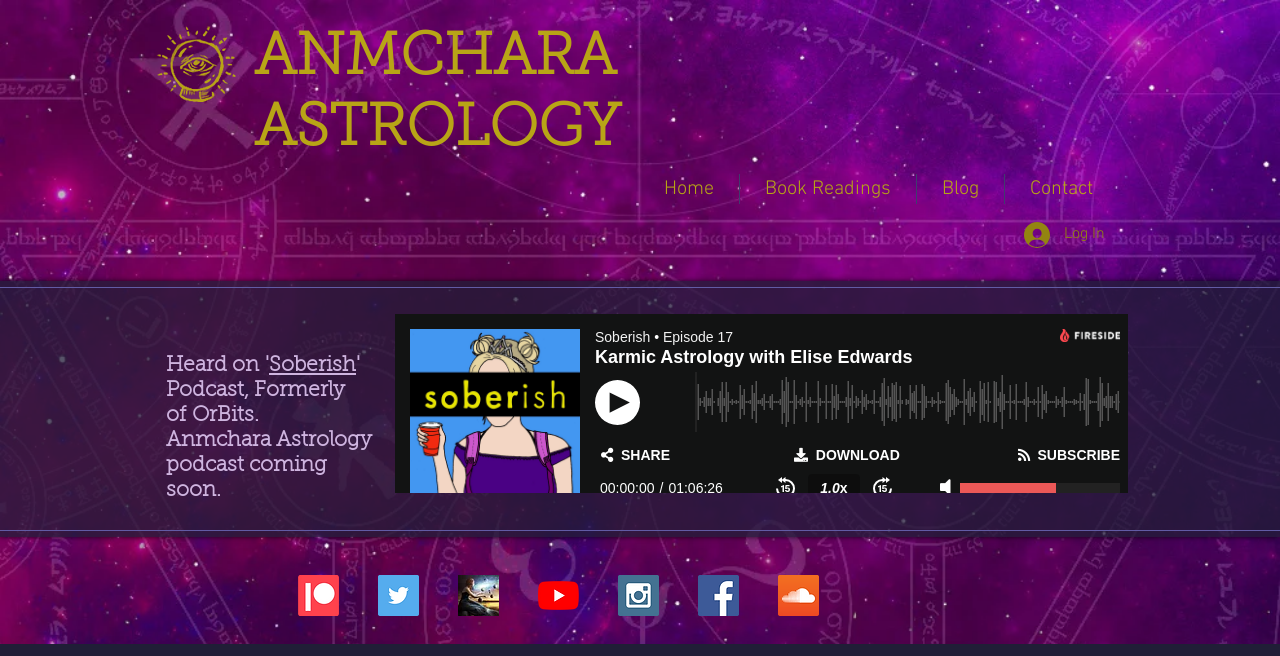Please answer the following question using a single word or phrase: 
What is the name of the podcast mentioned on the webpage?

Soberish